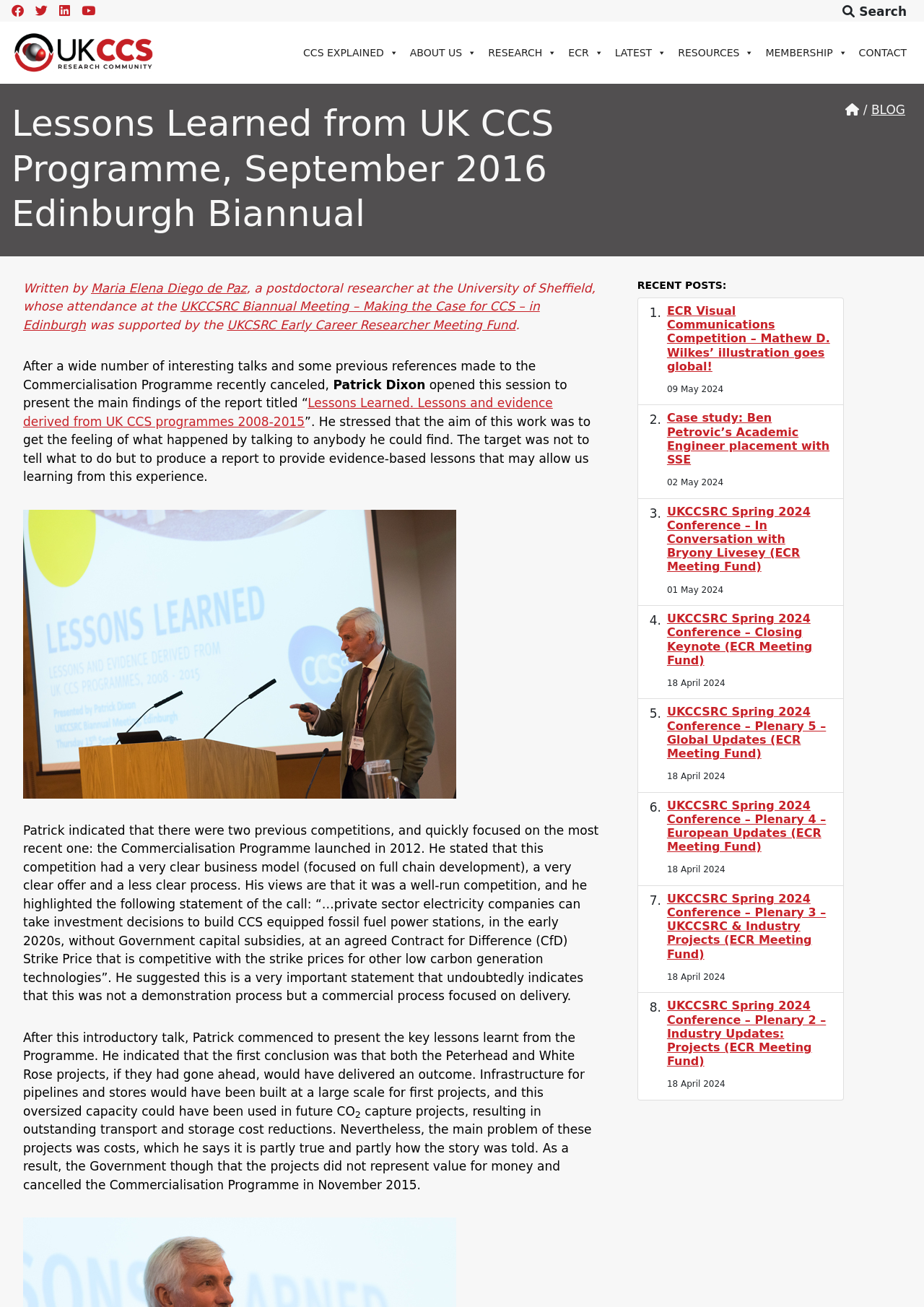Could you locate the bounding box coordinates for the section that should be clicked to accomplish this task: "Search for something".

[0.912, 0.003, 0.981, 0.014]